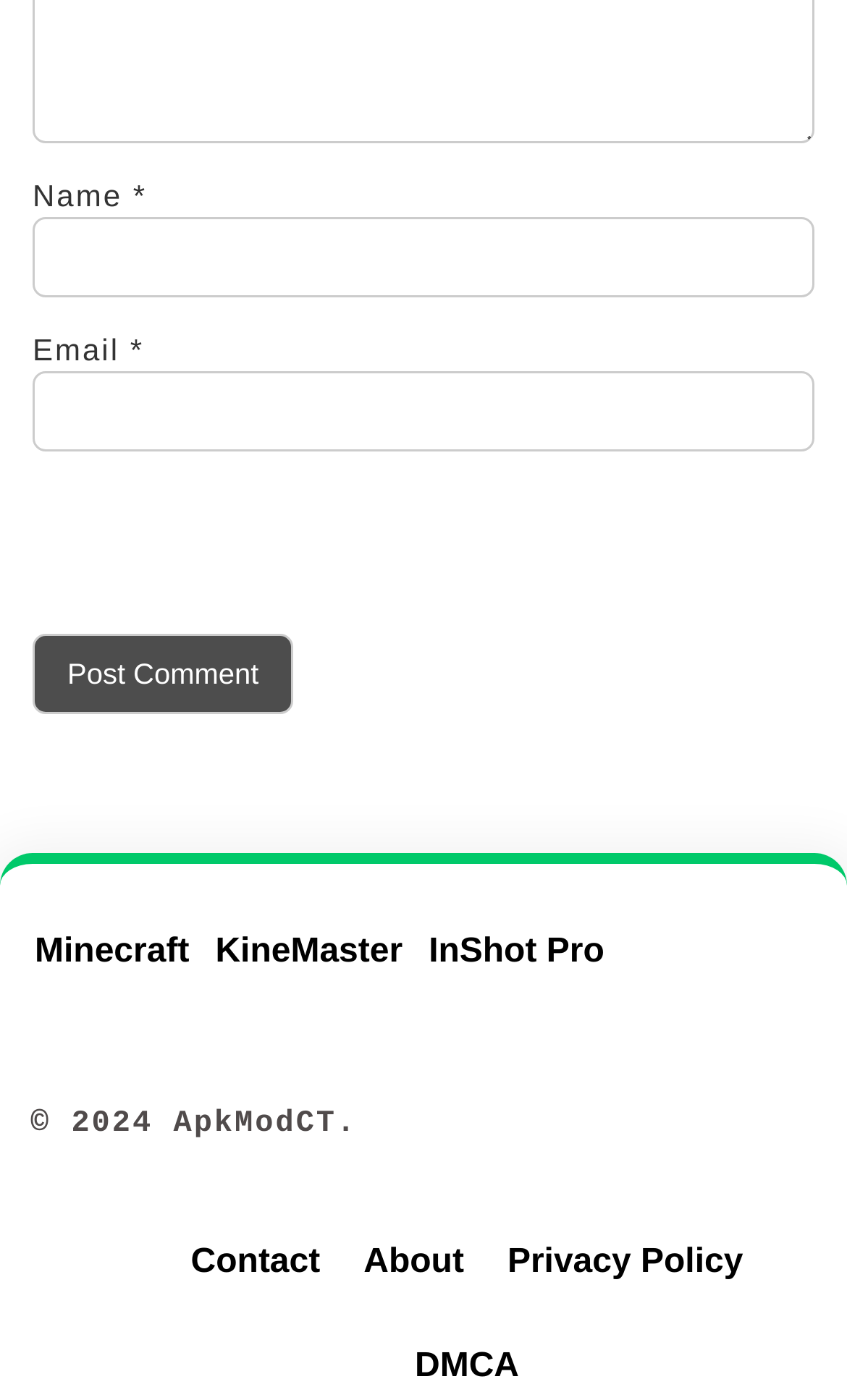What is the function of the button below the 'Email' textbox?
Provide a short answer using one word or a brief phrase based on the image.

Post Comment